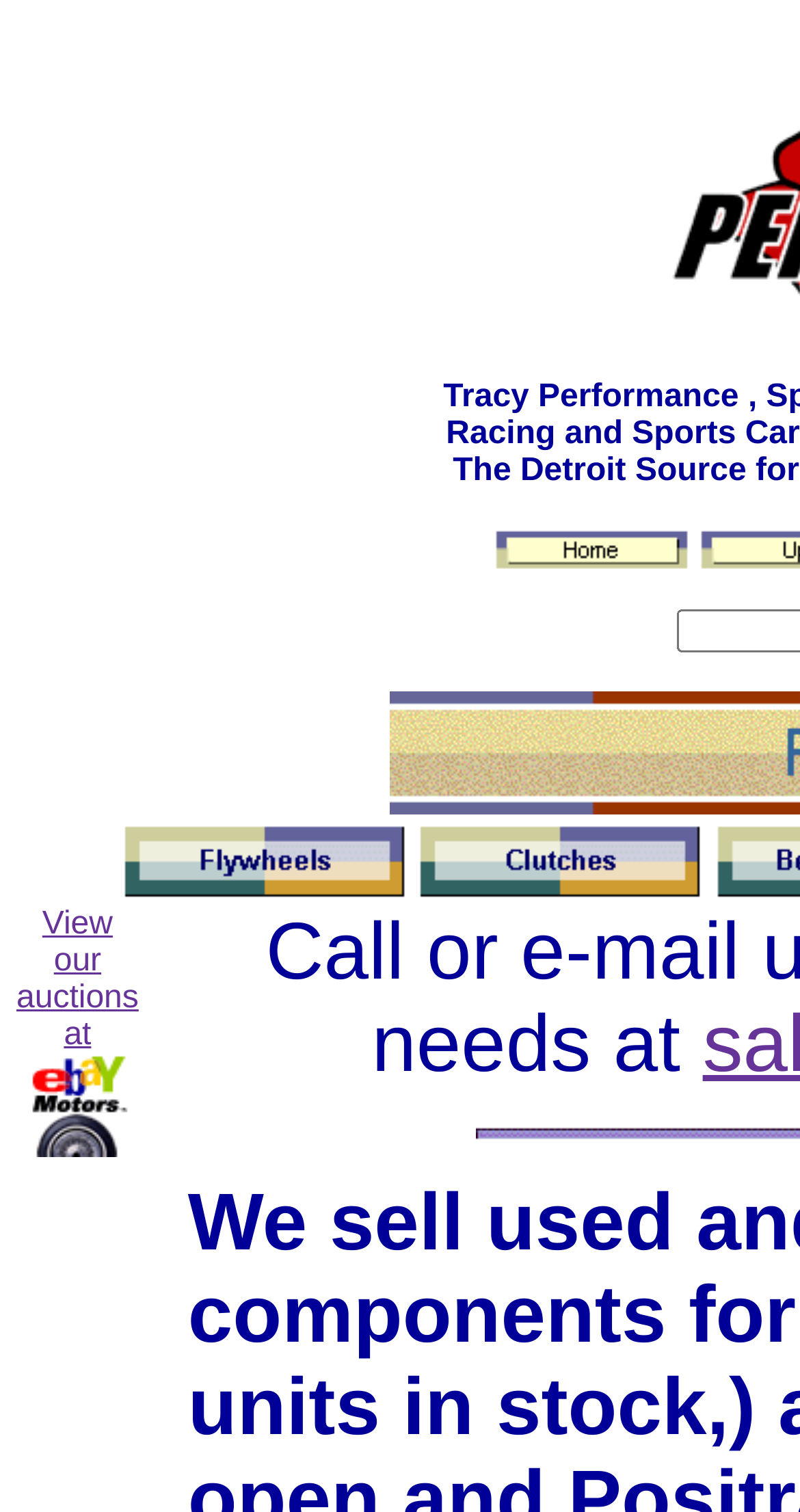What type of drivetrain is the website focused on?
Answer the question with a single word or phrase by looking at the picture.

Performance Drivetrain